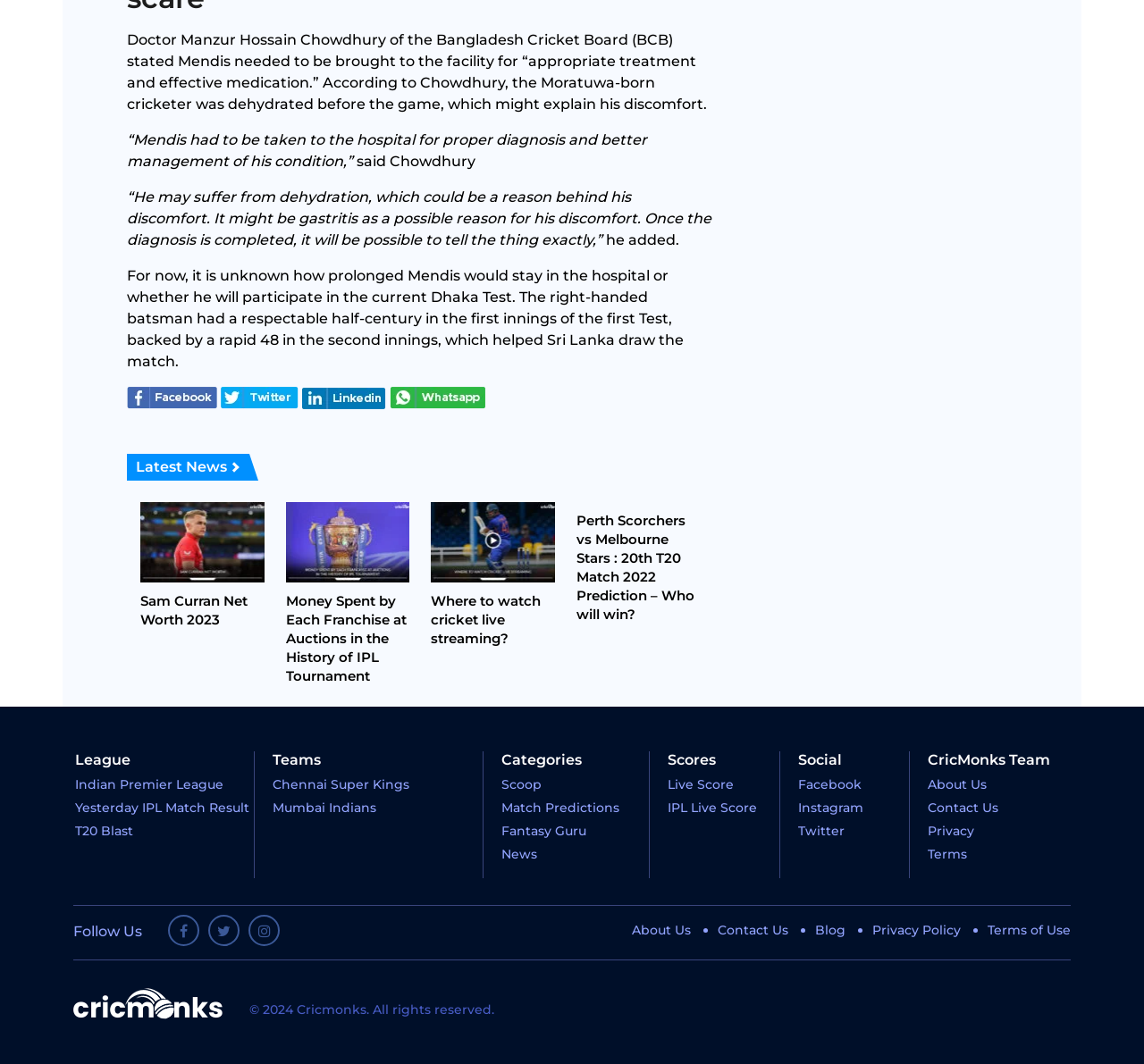Find the bounding box coordinates of the element's region that should be clicked in order to follow the given instruction: "Visit Sam Curran Net Worth 2023 page". The coordinates should consist of four float numbers between 0 and 1, i.e., [left, top, right, bottom].

[0.123, 0.556, 0.231, 0.591]